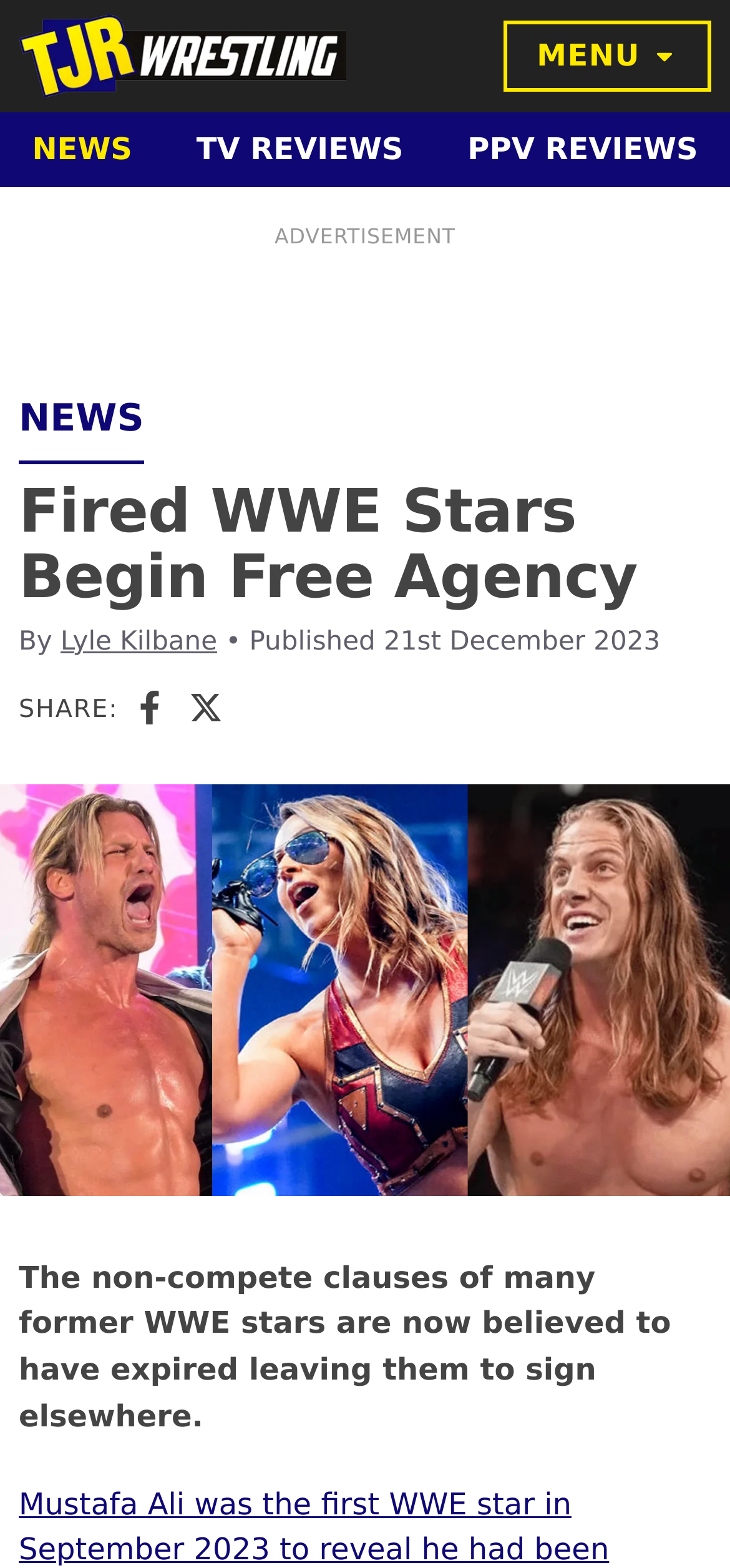How many social media platforms are available for sharing?
Look at the image and answer the question with a single word or phrase.

2